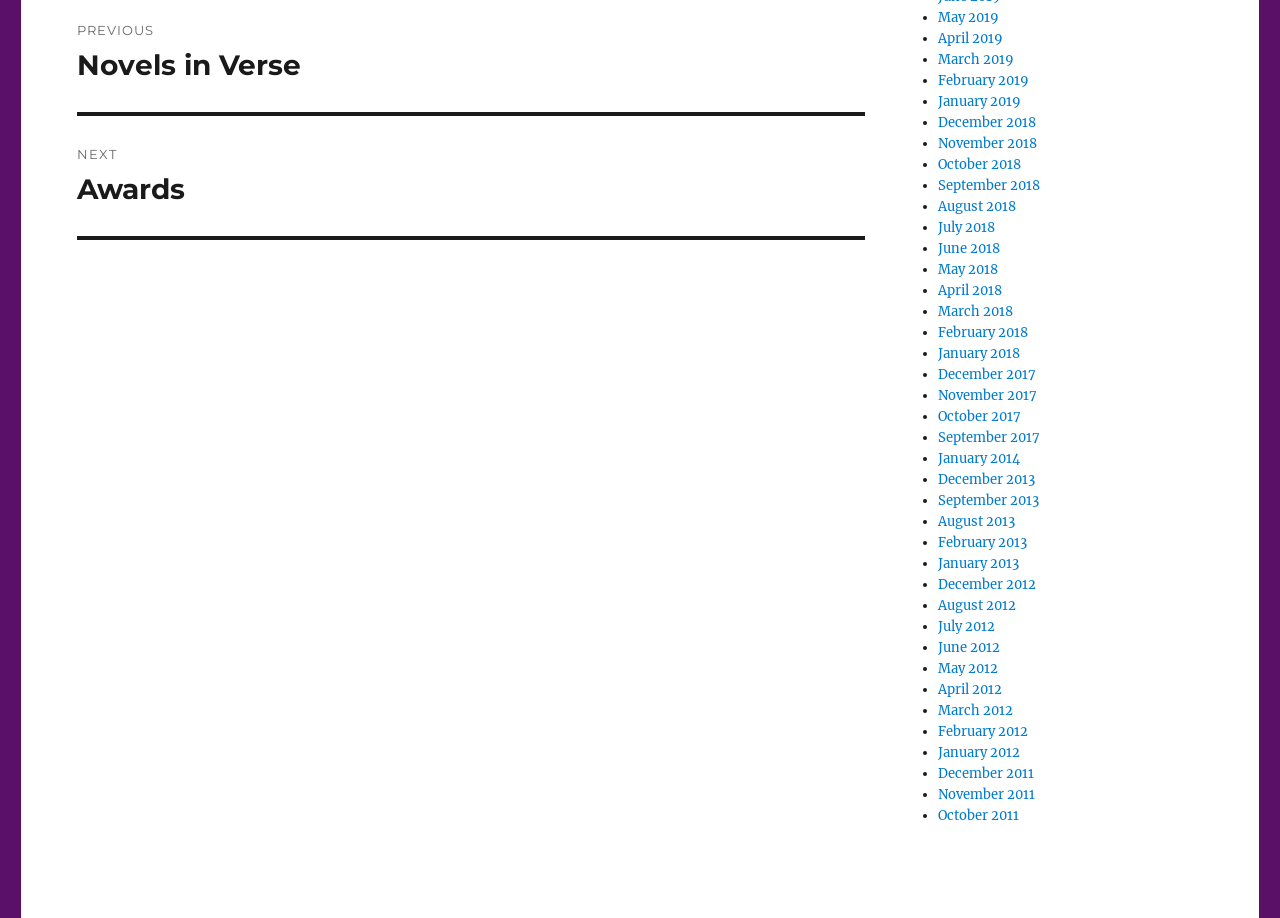Respond with a single word or phrase for the following question: 
What is the earliest month listed?

October 2011